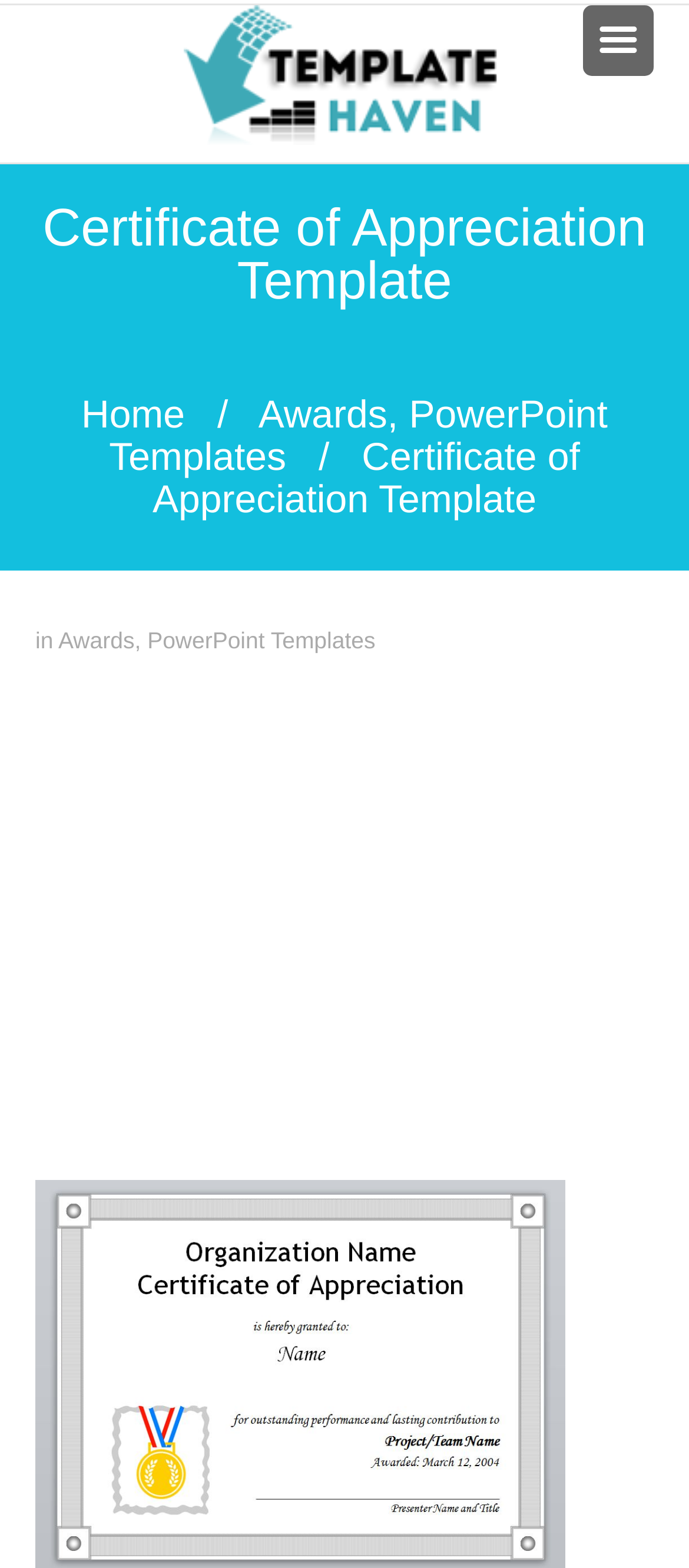Identify the coordinates of the bounding box for the element described below: "In the Community". Return the coordinates as four float numbers between 0 and 1: [left, top, right, bottom].

None